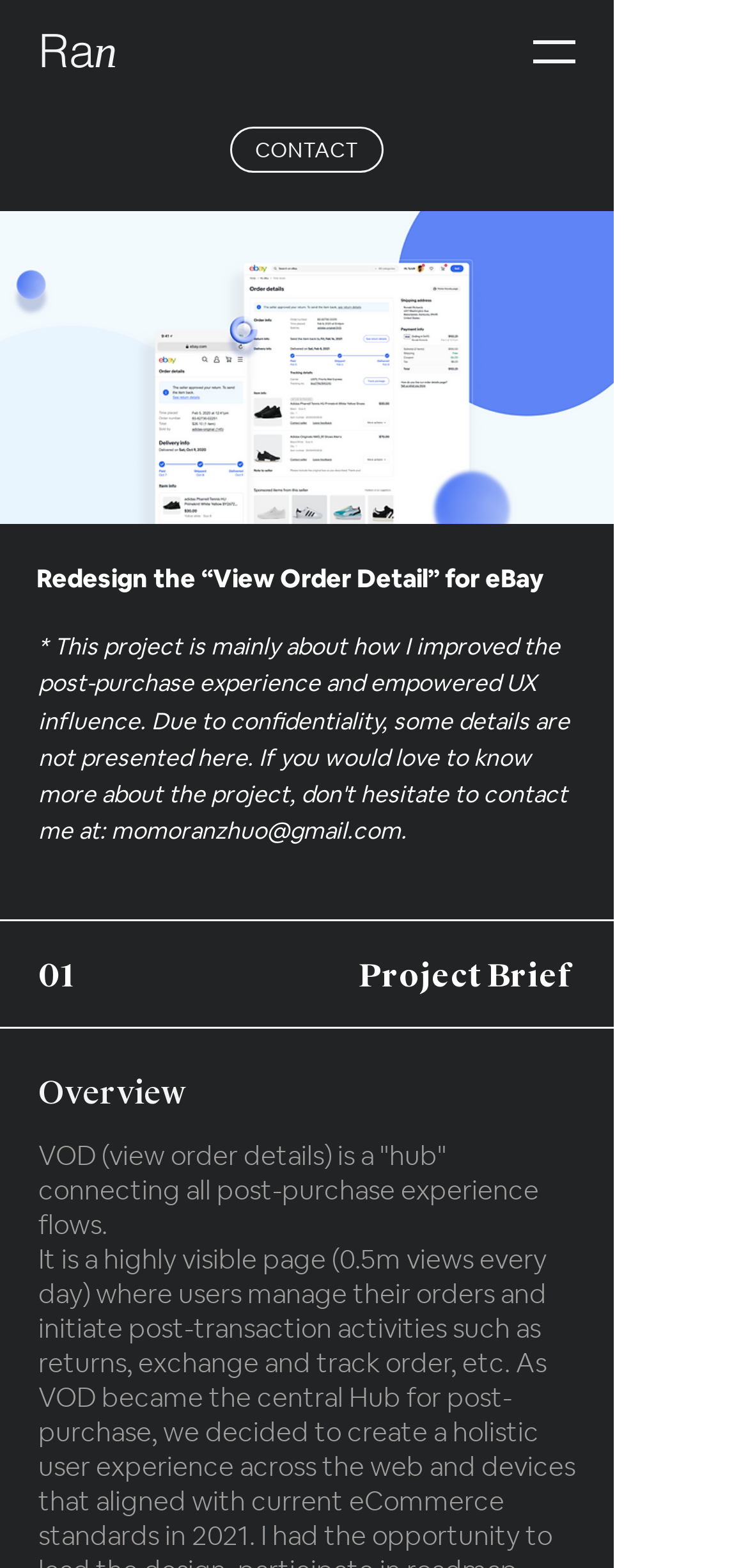What is the project brief about?
Examine the webpage screenshot and provide an in-depth answer to the question.

The answer can be found by looking at the static text element with the text 'Redesign the “View Order Detail” for eBay' which is a brief description of the project.